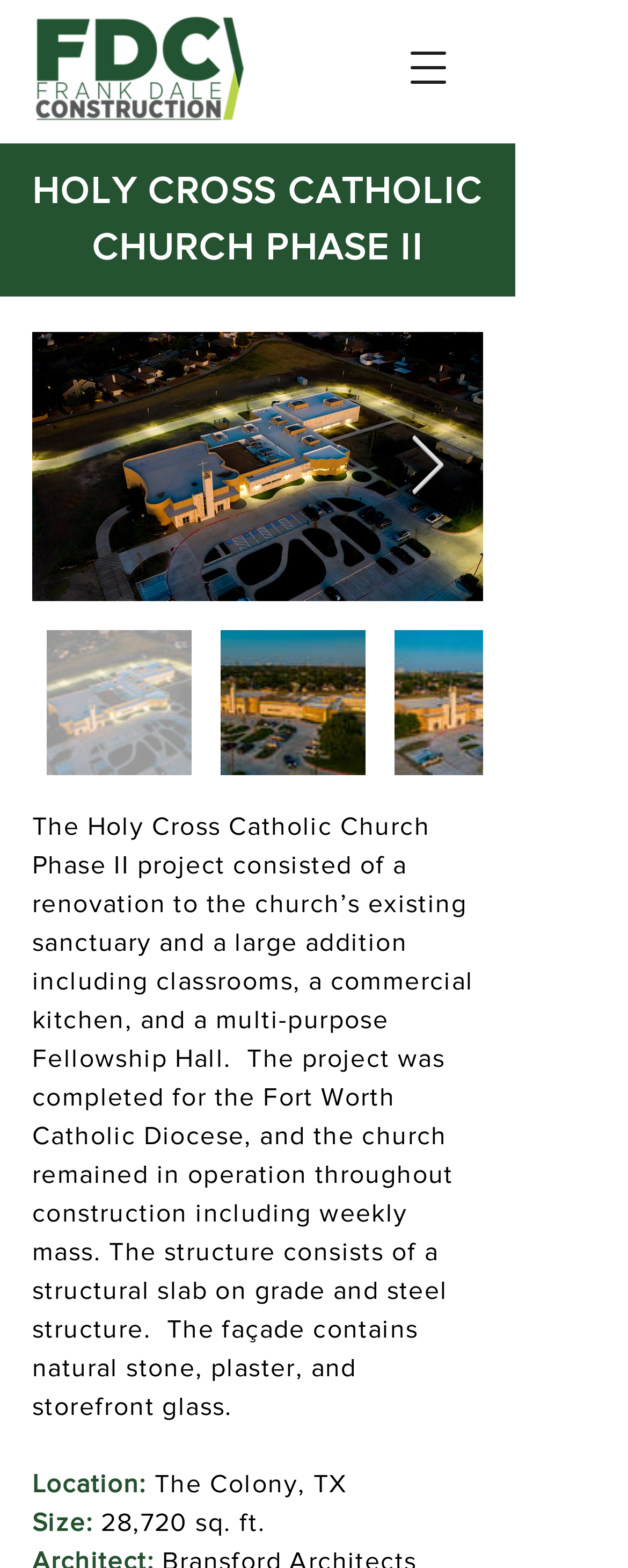What is the company name associated with the church project?
Please use the visual content to give a single word or phrase answer.

Frank Dale Construction